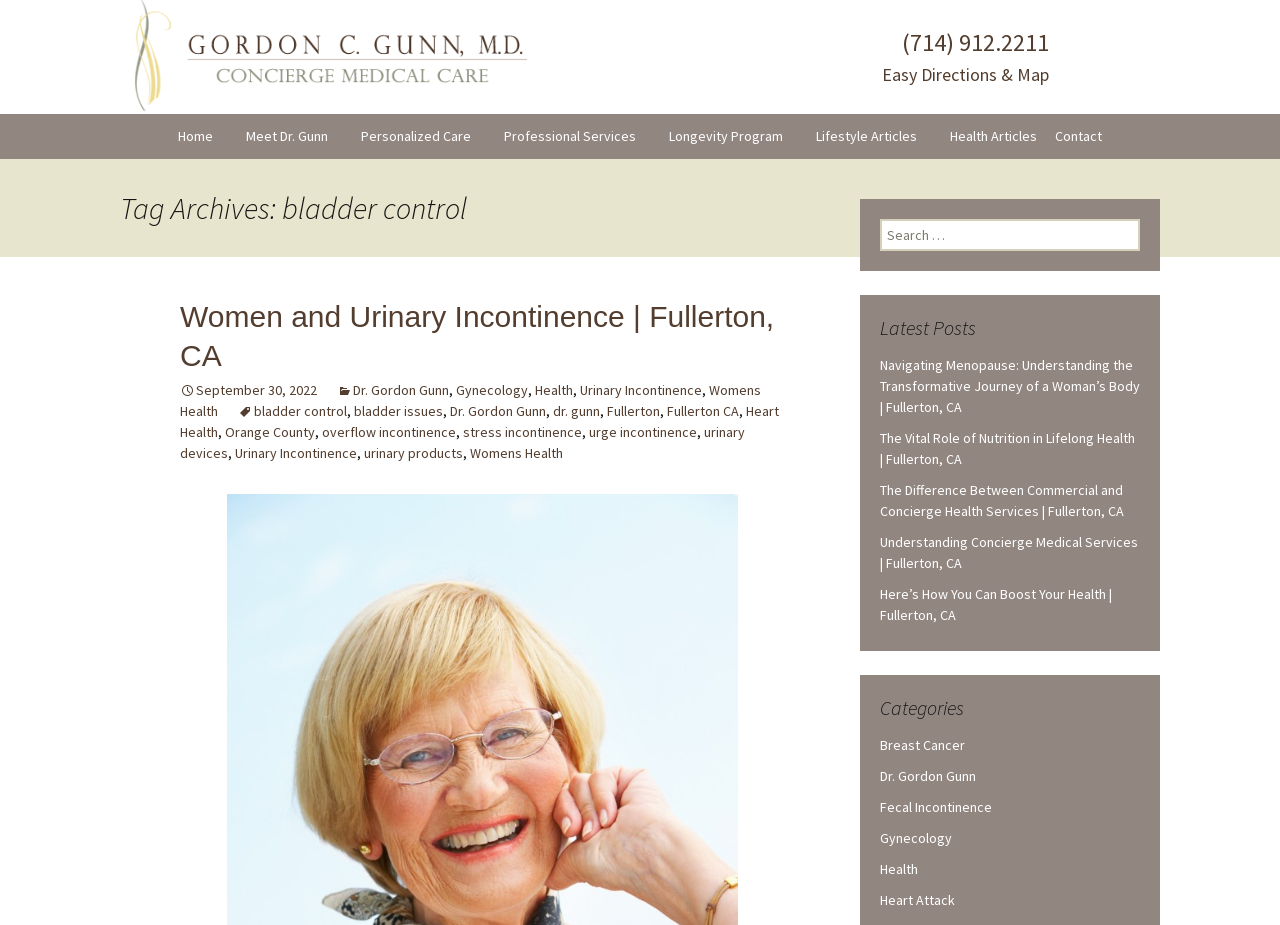What is the phone number on the top right?
Please answer the question with a detailed response using the information from the screenshot.

I found the phone number by looking at the top right section of the webpage, where I saw a static text element with the phone number (714) 912.2211.